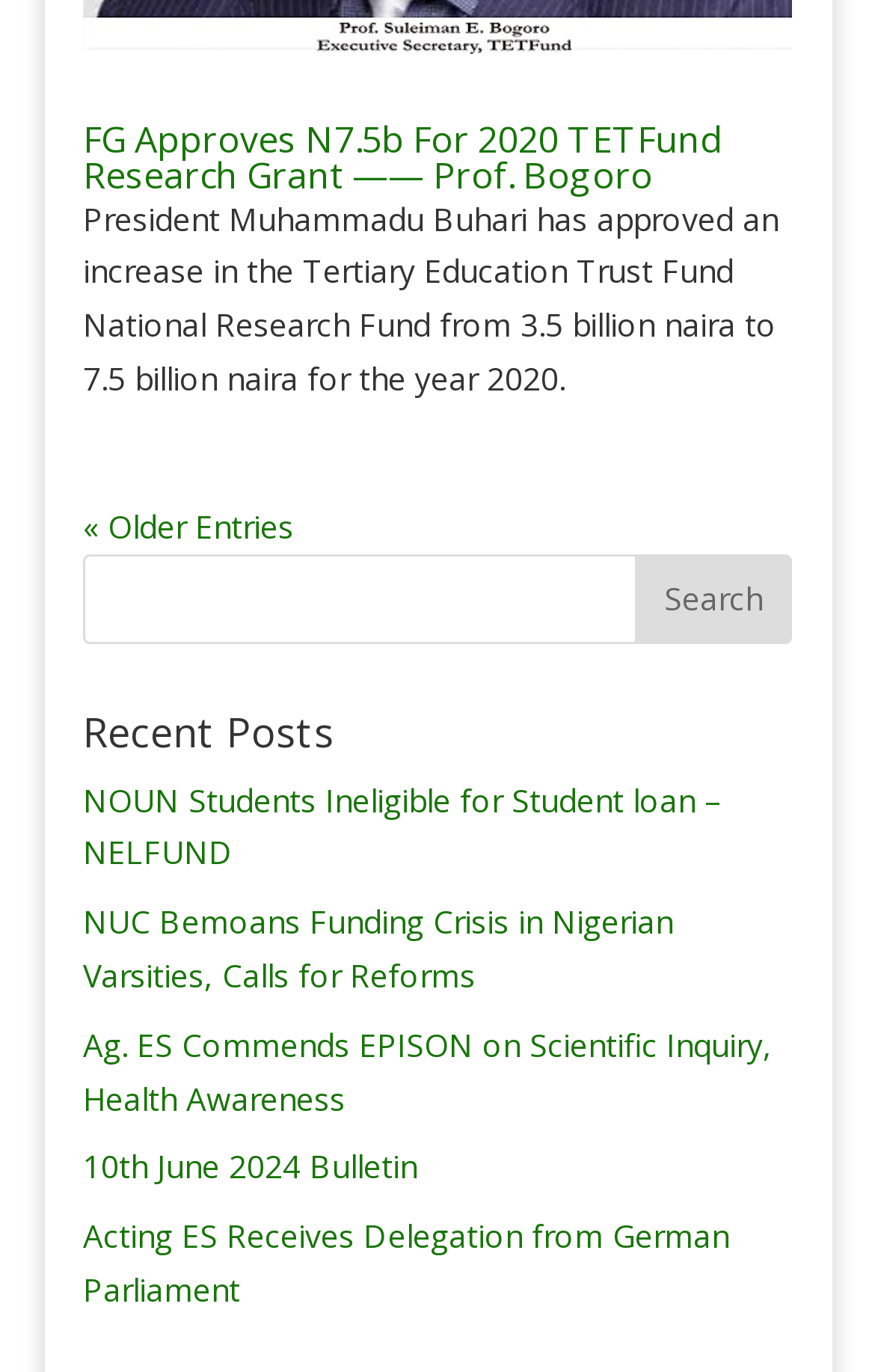Extract the bounding box coordinates for the UI element described by the text: "value="Search"". The coordinates should be in the form of [left, top, right, bottom] with values between 0 and 1.

[0.725, 0.403, 0.905, 0.469]